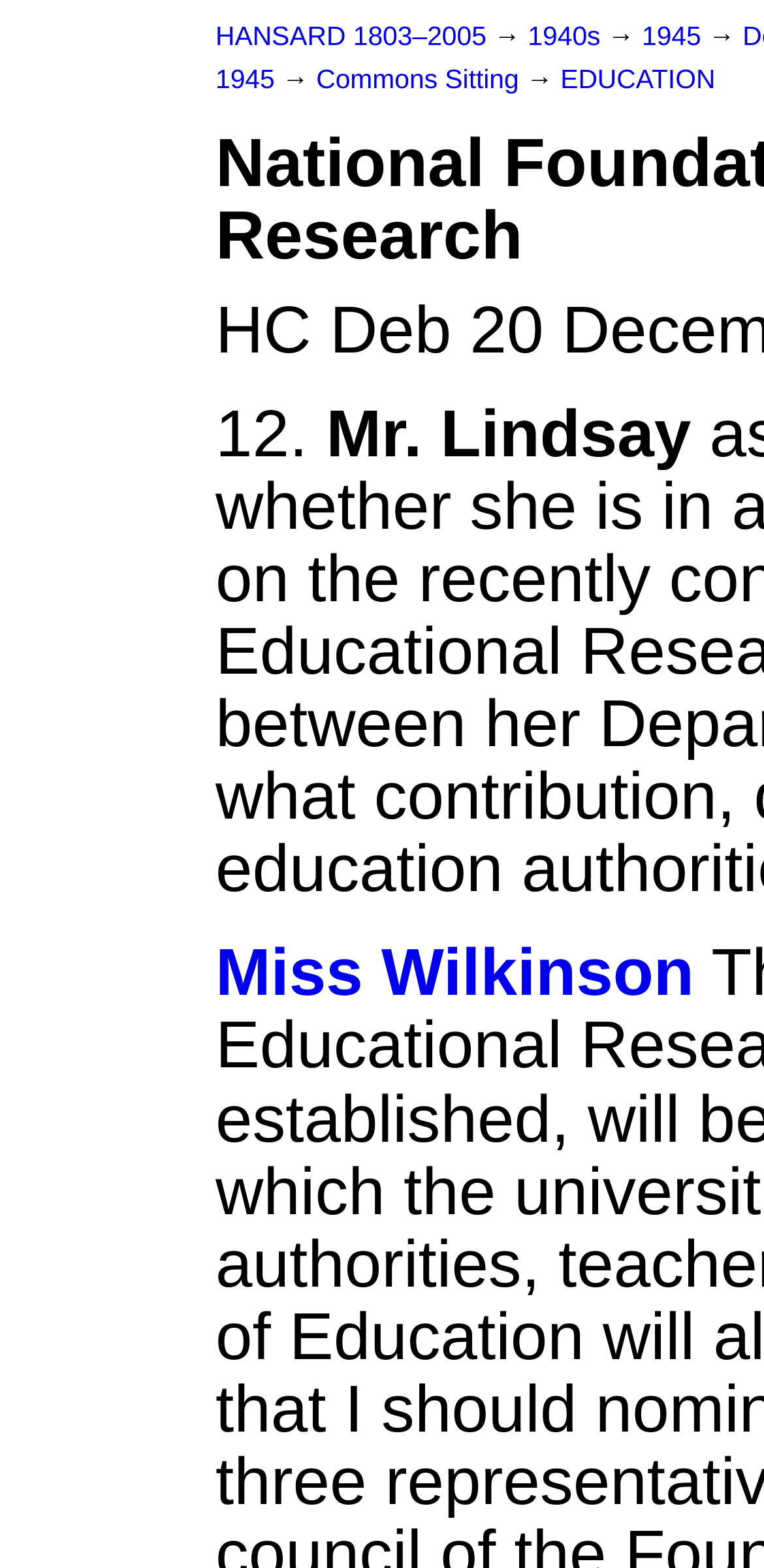Provide the bounding box coordinates for the UI element described in this sentence: "EDUCATION". The coordinates should be four float values between 0 and 1, i.e., [left, top, right, bottom].

[0.733, 0.042, 0.936, 0.06]